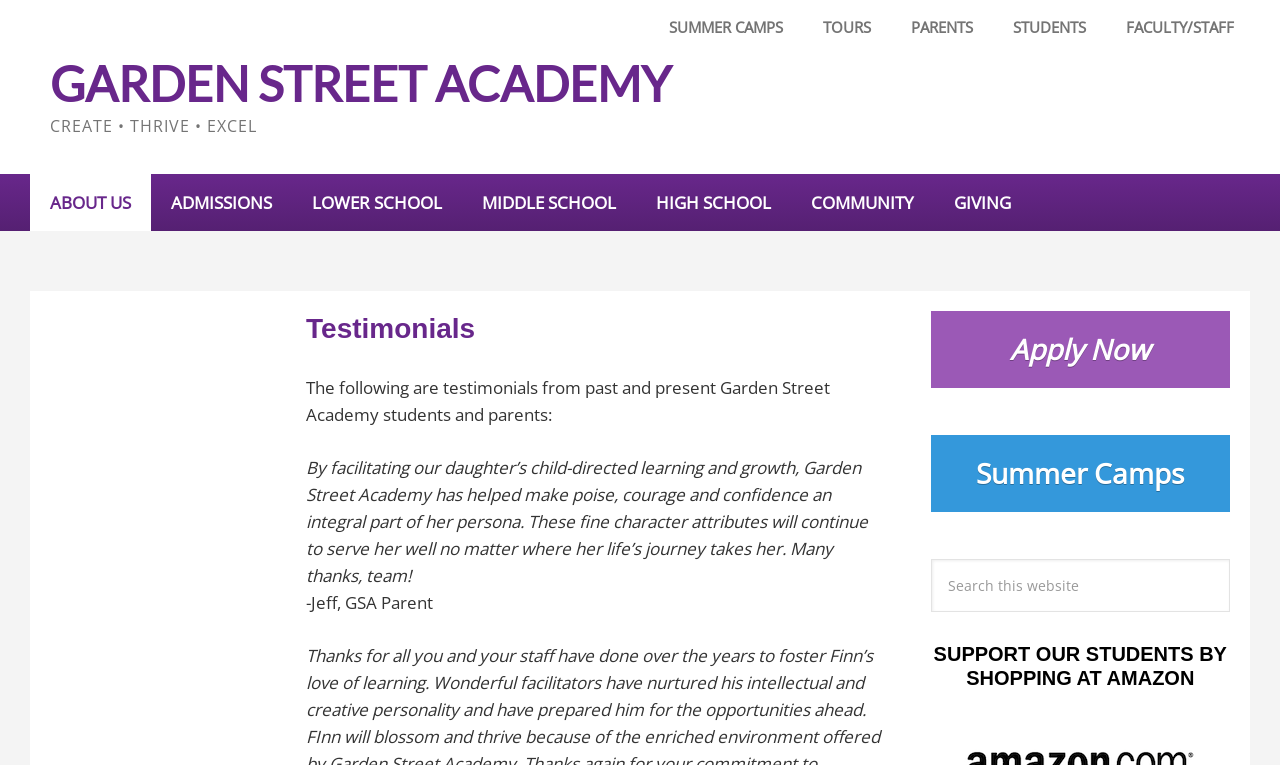Pinpoint the bounding box coordinates of the area that must be clicked to complete this instruction: "Read the post from January 2023".

None